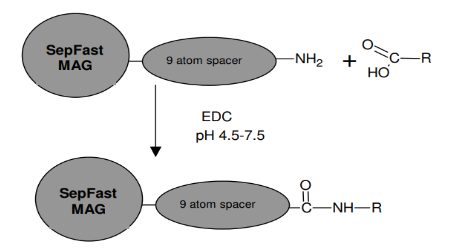What is the purpose of the long spacer?
Offer a detailed and exhaustive answer to the question.

The caption highlights the importance of the long spacer in maintaining a functional distance between the magnetic matrix and the coupled molecules, enabling efficient isolation of target compounds from biological mixtures.